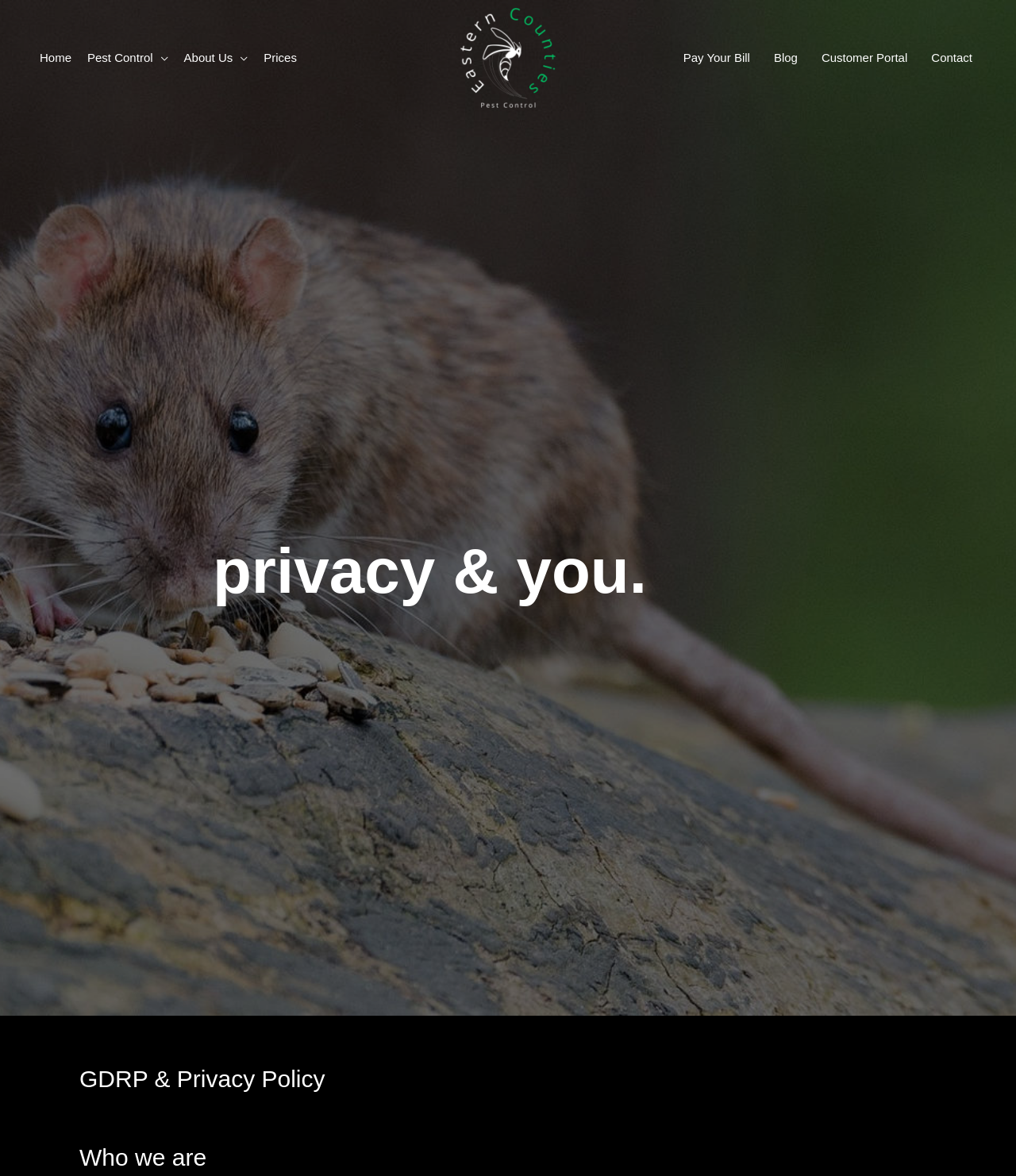Specify the bounding box coordinates (top-left x, top-left y, bottom-right x, bottom-right y) of the UI element in the screenshot that matches this description: Prices

[0.252, 0.033, 0.3, 0.065]